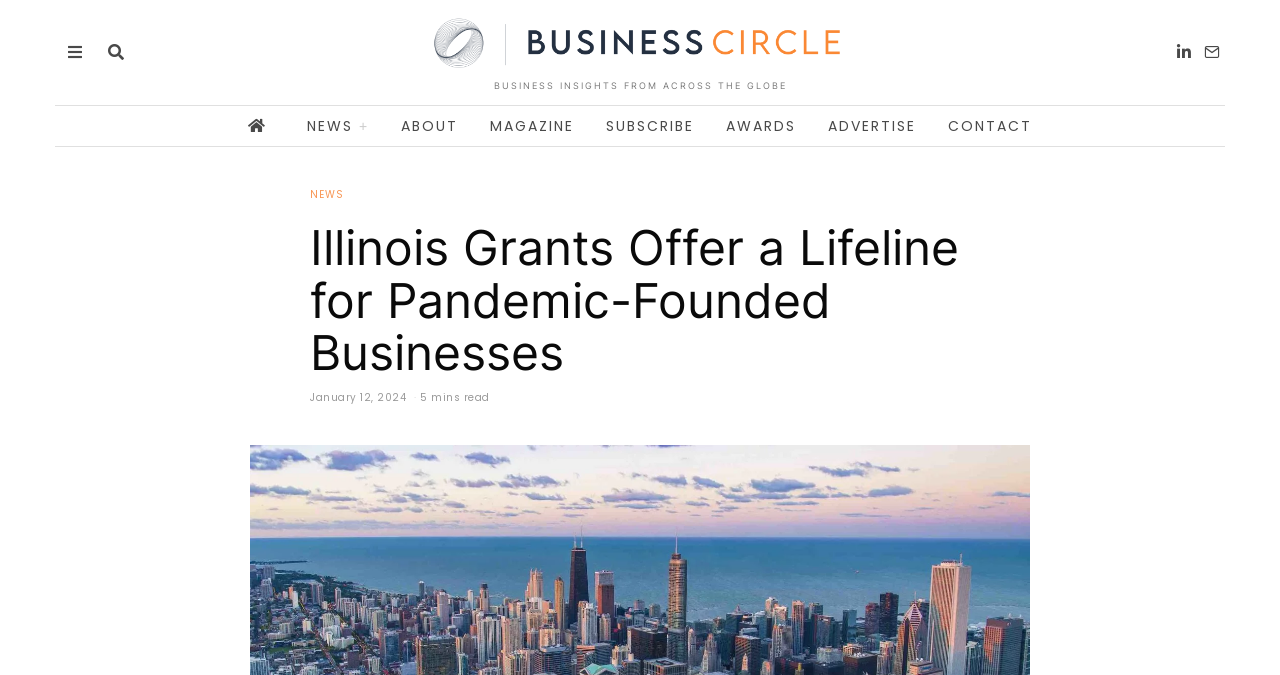Please identify the primary heading of the webpage and give its text content.

Illinois Grants Offer a Lifeline for Pandemic-Founded Businesses